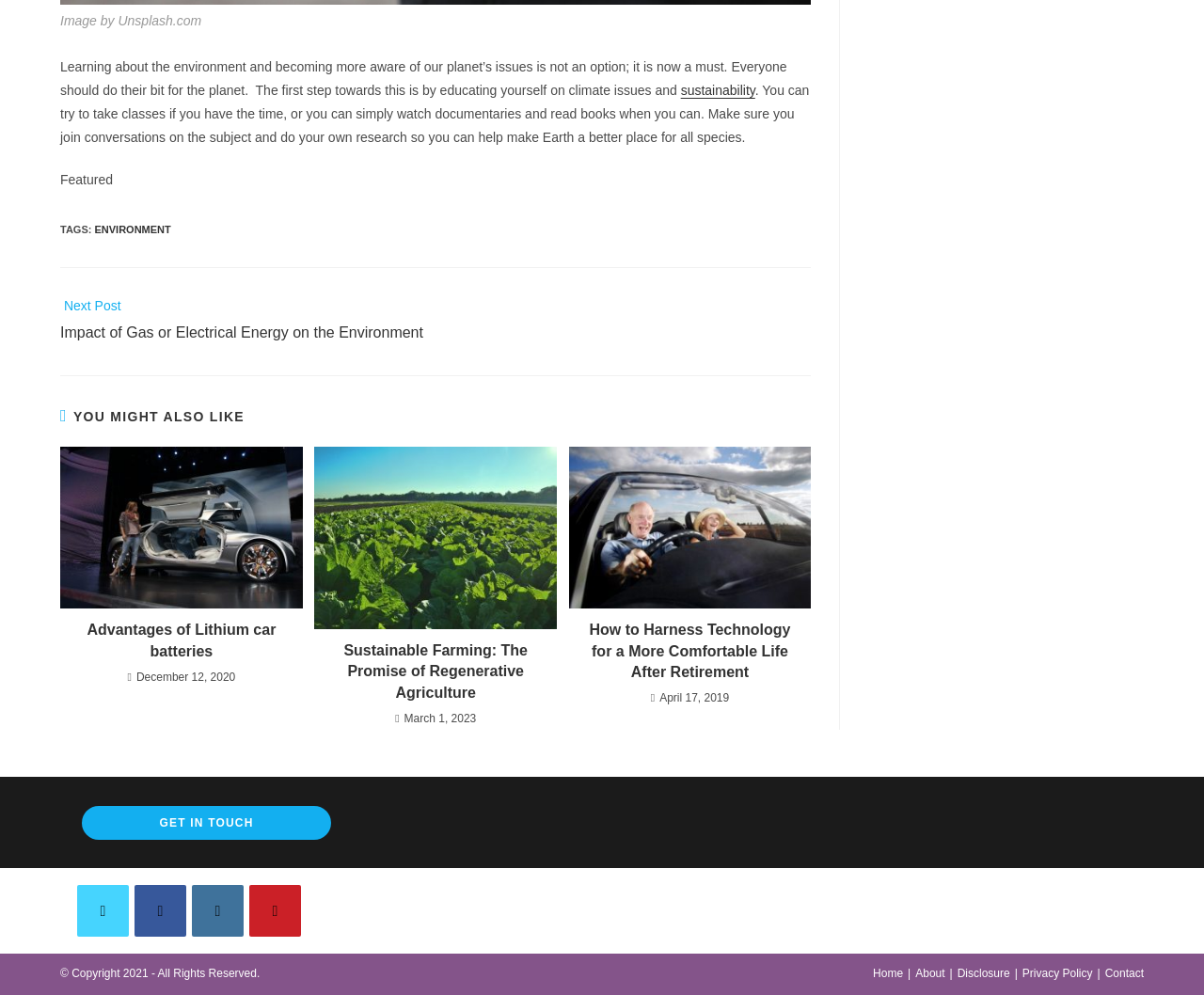Please find the bounding box coordinates of the clickable region needed to complete the following instruction: "Read more about the article Advantages of Lithium car batteries". The bounding box coordinates must consist of four float numbers between 0 and 1, i.e., [left, top, right, bottom].

[0.05, 0.449, 0.251, 0.612]